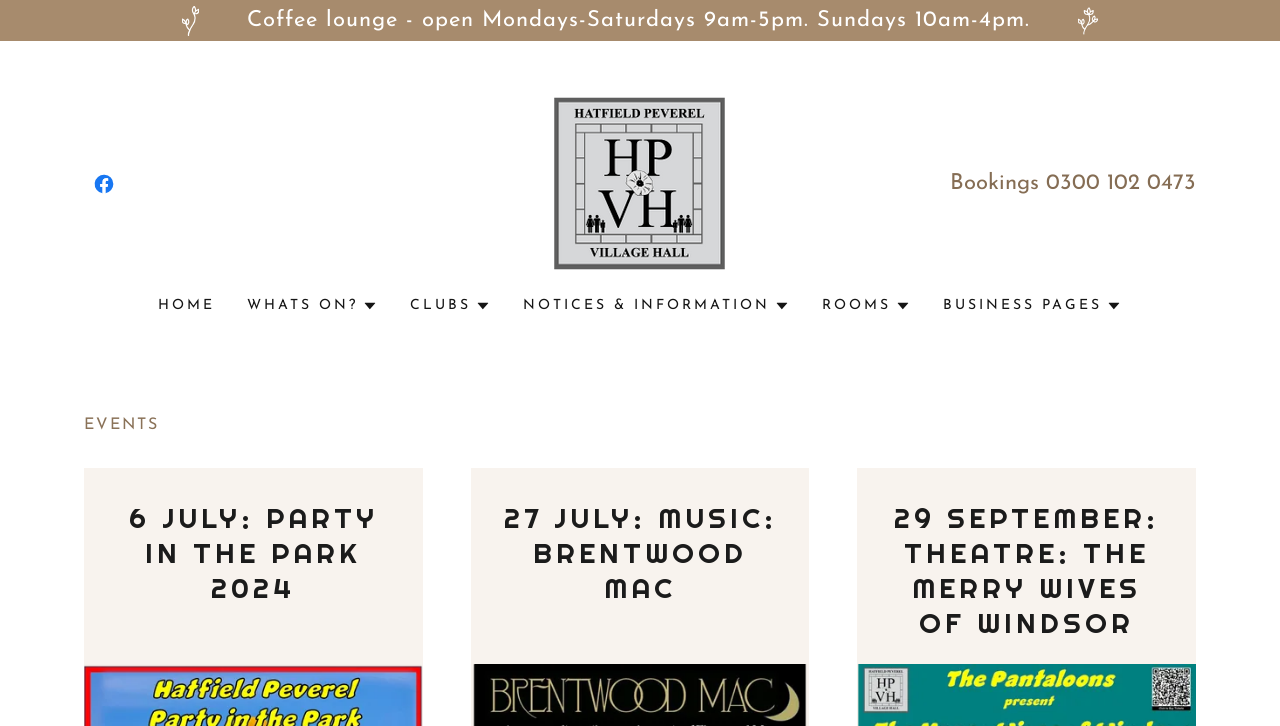Please answer the following question using a single word or phrase: 
What is the phone number for bookings?

0300 102 0473